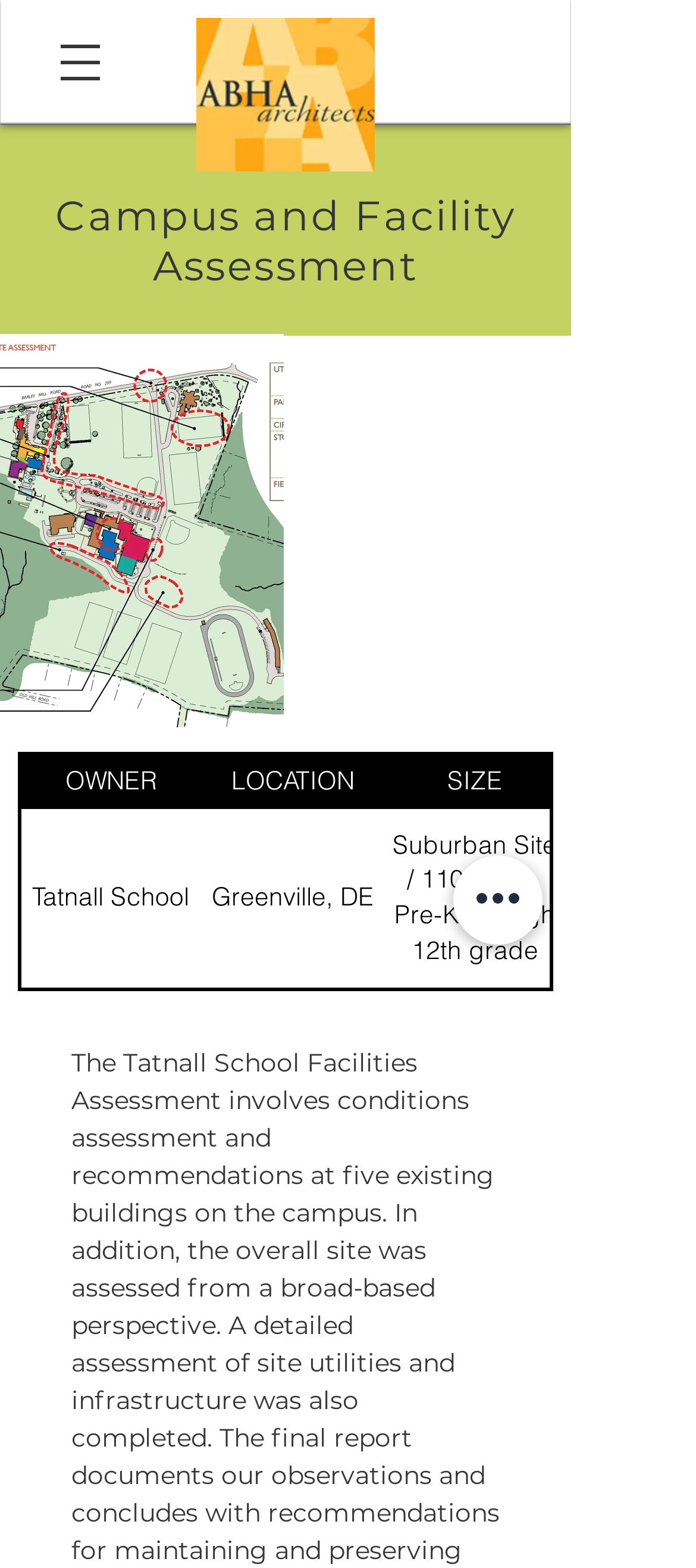Answer the following in one word or a short phrase: 
What is the size of the Tatnall School site?

110 acres